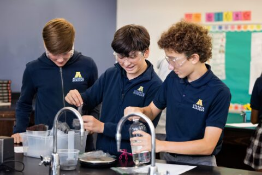Review the image closely and give a comprehensive answer to the question: What is the atmosphere of the classroom like?

The caption describes the classroom background as hinting at a vibrant atmosphere, with colorful educational materials visible on the walls, which suggests that the classroom has a lively and engaging environment conducive to learning.